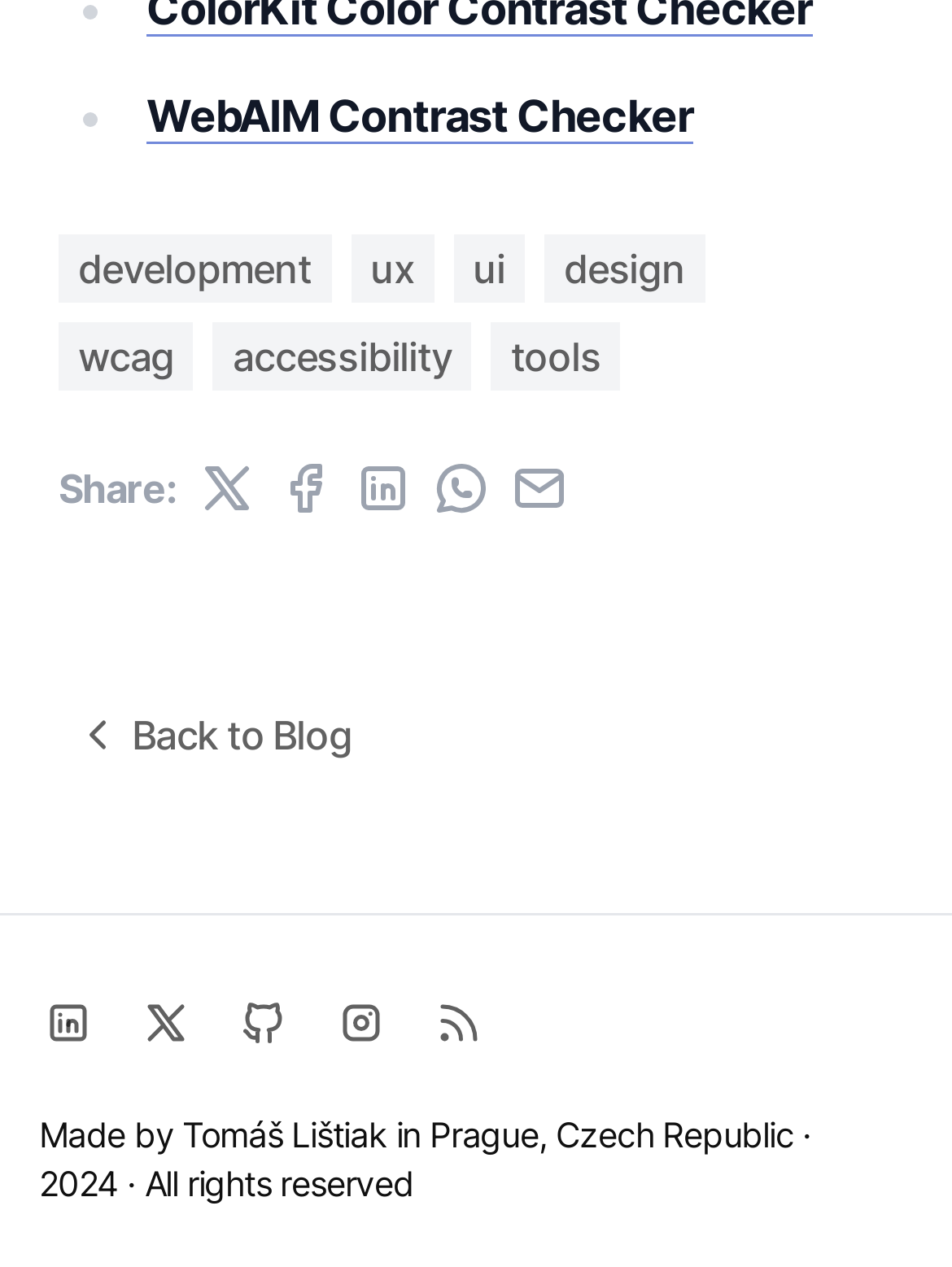Please reply to the following question with a single word or a short phrase:
What is the location of the author?

Prague, Czech Republic